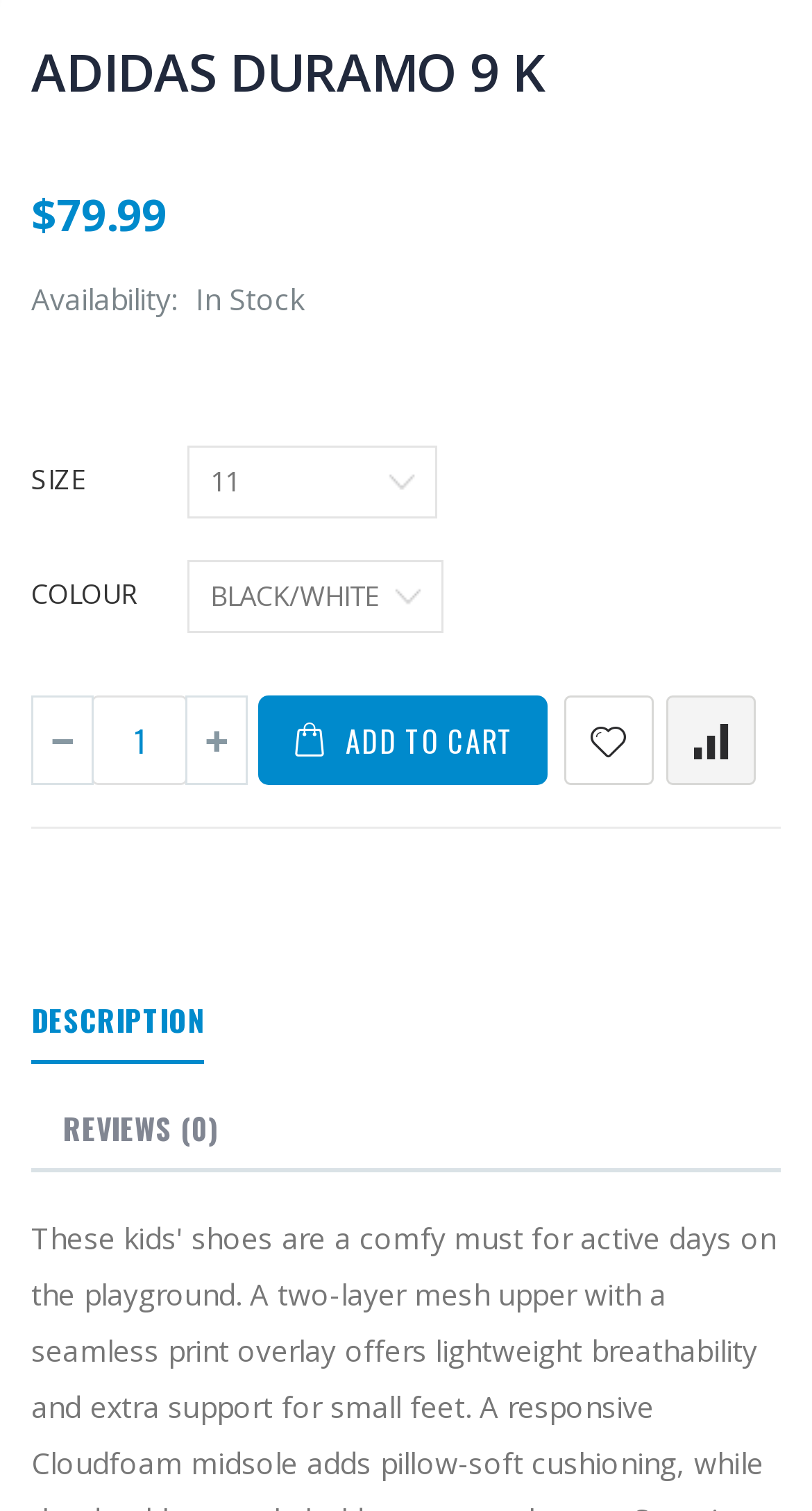What is the current availability of the product?
Craft a detailed and extensive response to the question.

The availability of the product is mentioned on the webpage as a static text element with the value 'In Stock', which indicates that the product is currently available.